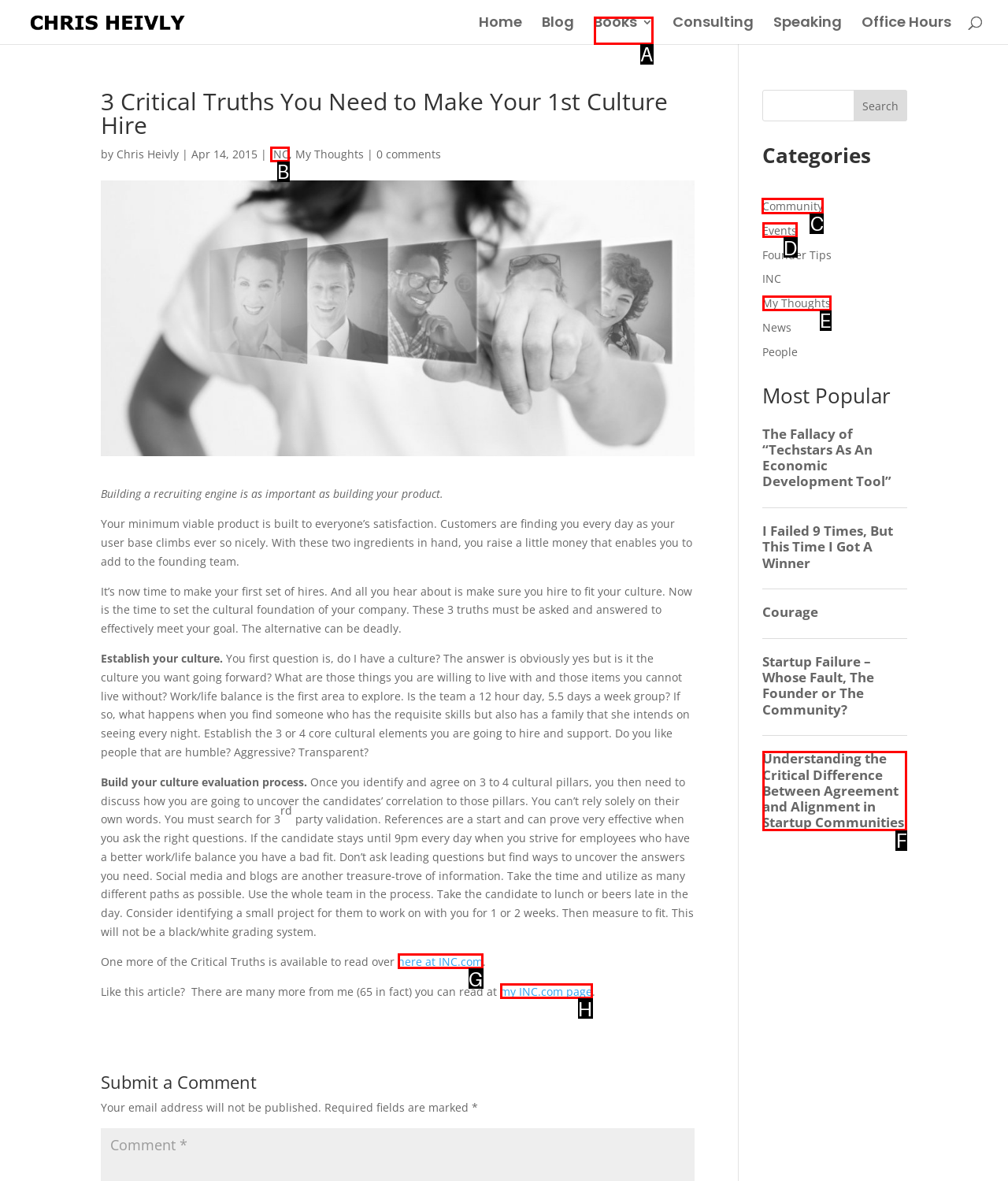Determine the letter of the UI element I should click on to complete the task: View the 'Community' category from the provided choices in the screenshot.

C